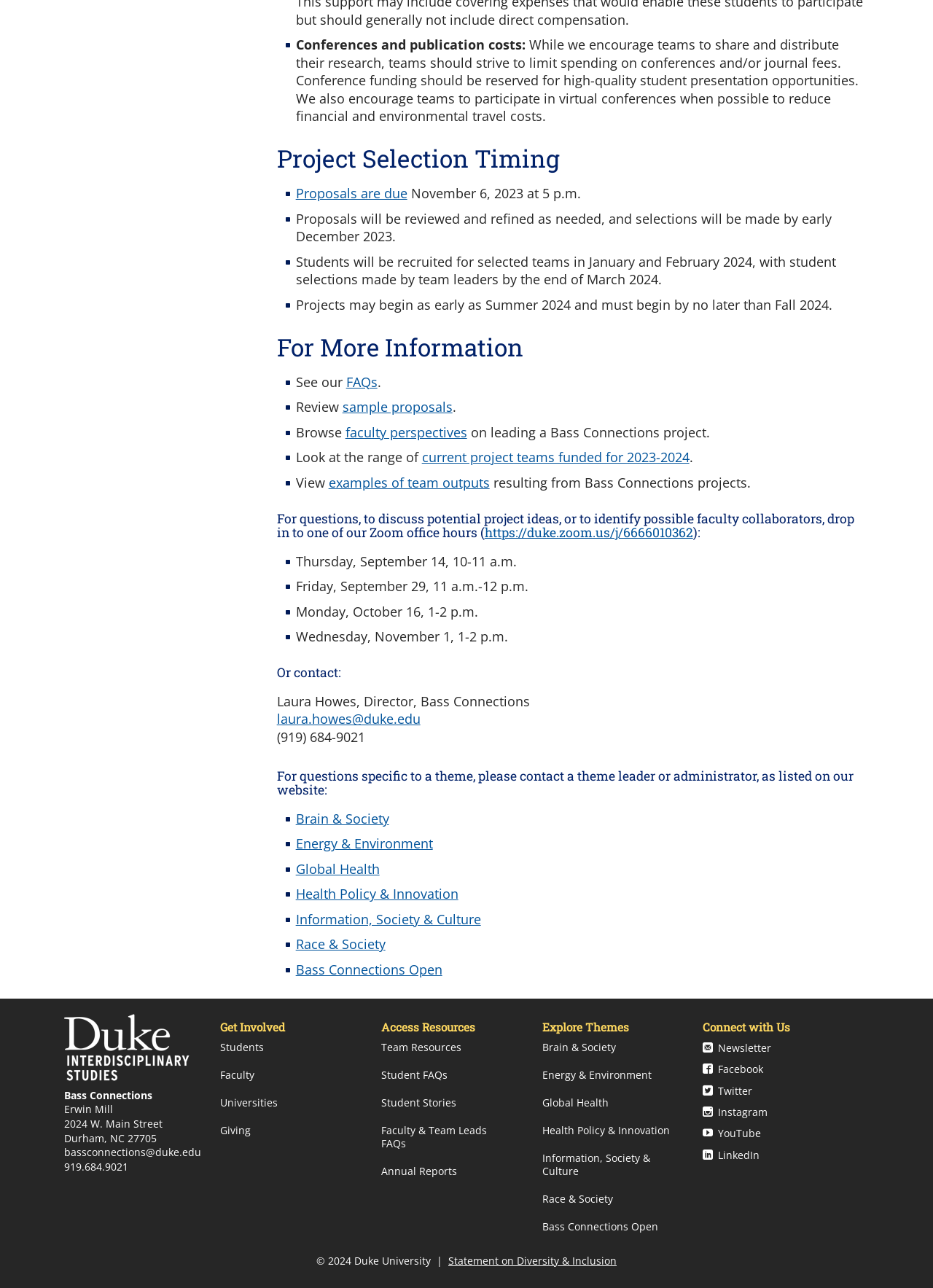How can one get involved with Bass Connections?
Based on the screenshot, give a detailed explanation to answer the question.

The webpage provides links to get involved with Bass Connections through students, faculty, or universities, suggesting that these are the ways to participate in the program.